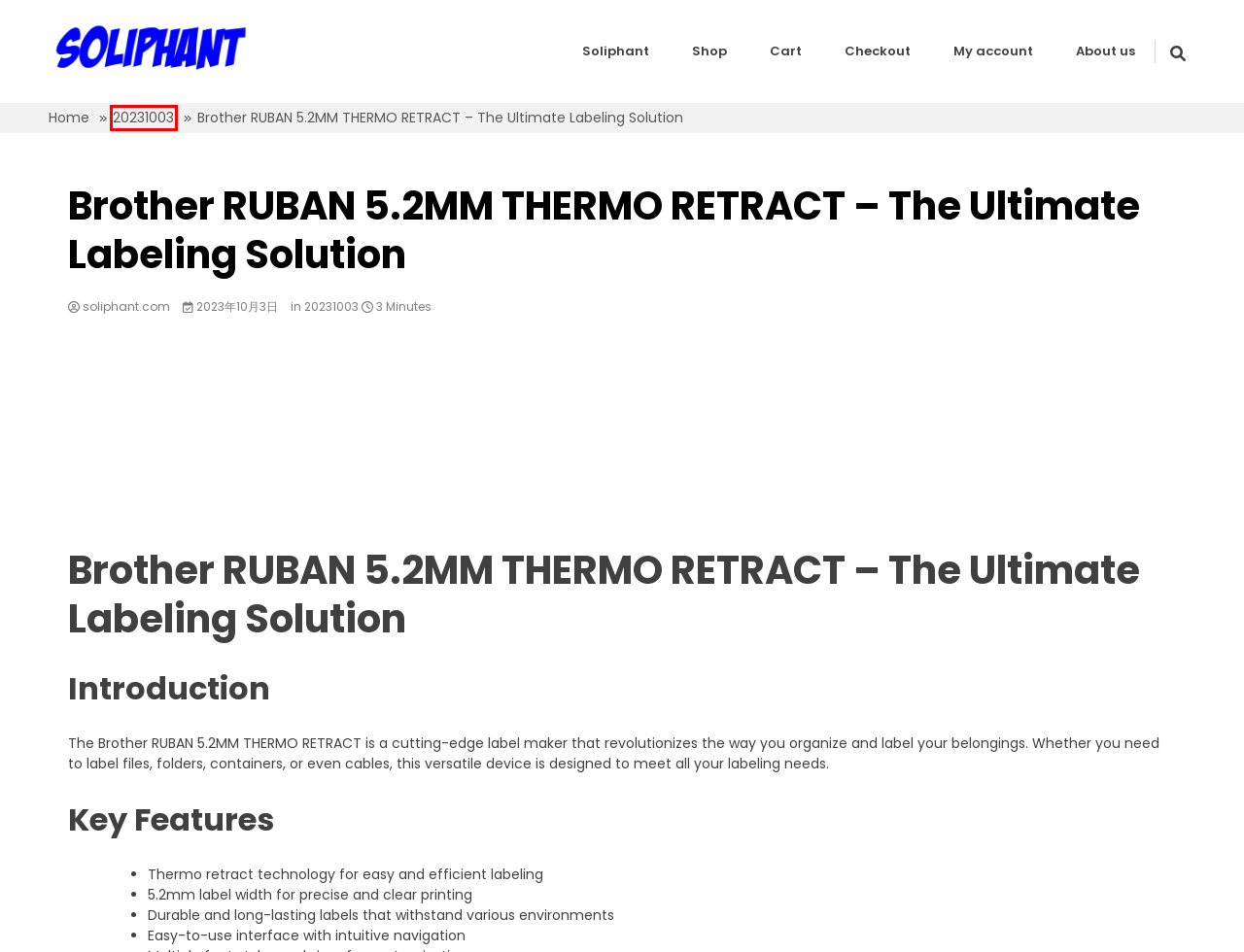Given a screenshot of a webpage with a red bounding box around an element, choose the most appropriate webpage description for the new page displayed after clicking the element within the bounding box. Here are the candidates:
A. Shop – soliphant
B. My account – soliphant
C. Cart – soliphant
D. About us – soliphant
E. 20231003 – soliphant
F. soliphant.com – soliphant
G. soliphant – Your destination for stylish and functional cups and mugs.
H. 2023年10月3日 – soliphant

E